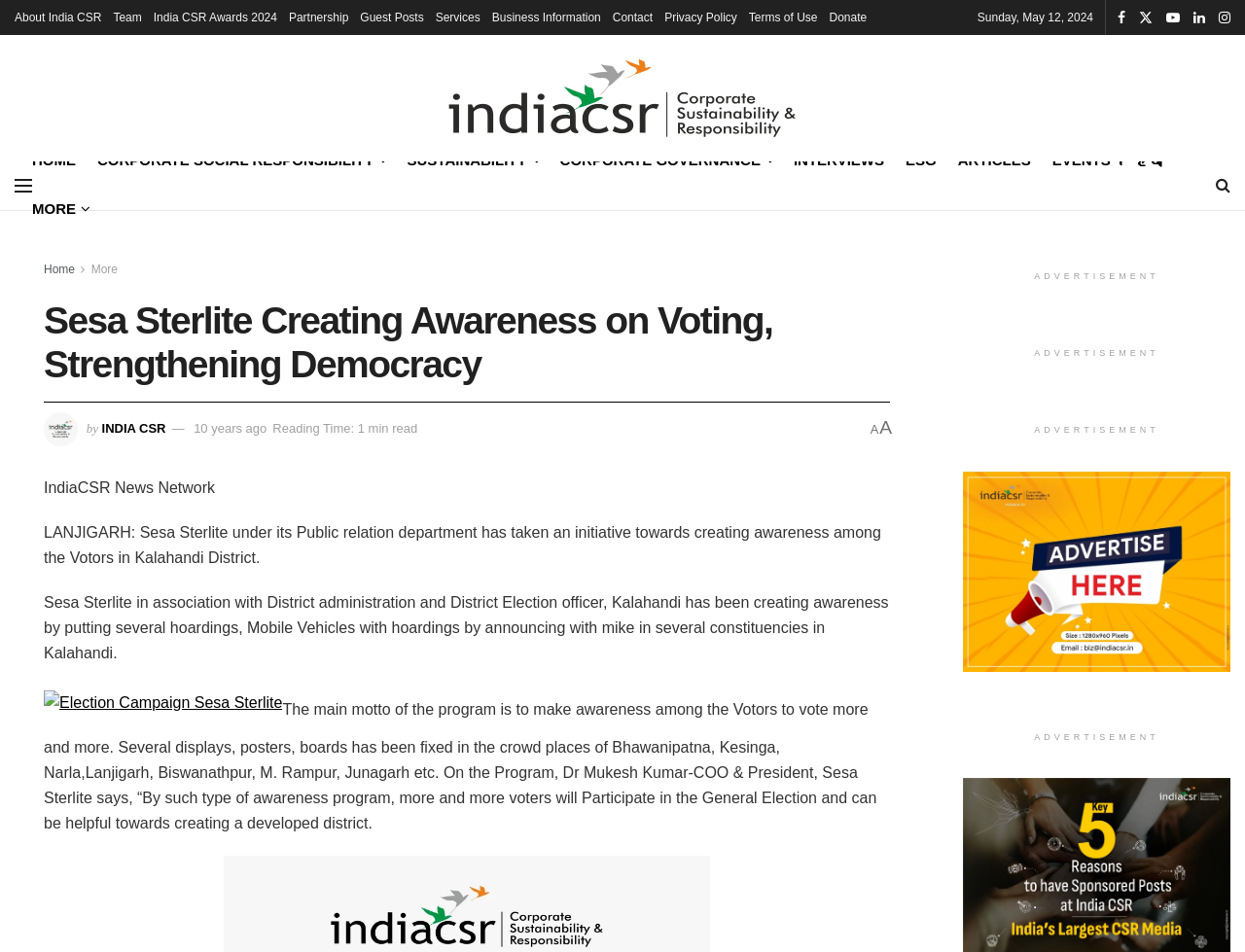Answer the following query concisely with a single word or phrase:
What is the purpose of the program by Sesa Sterlite?

To make awareness among voters to vote more